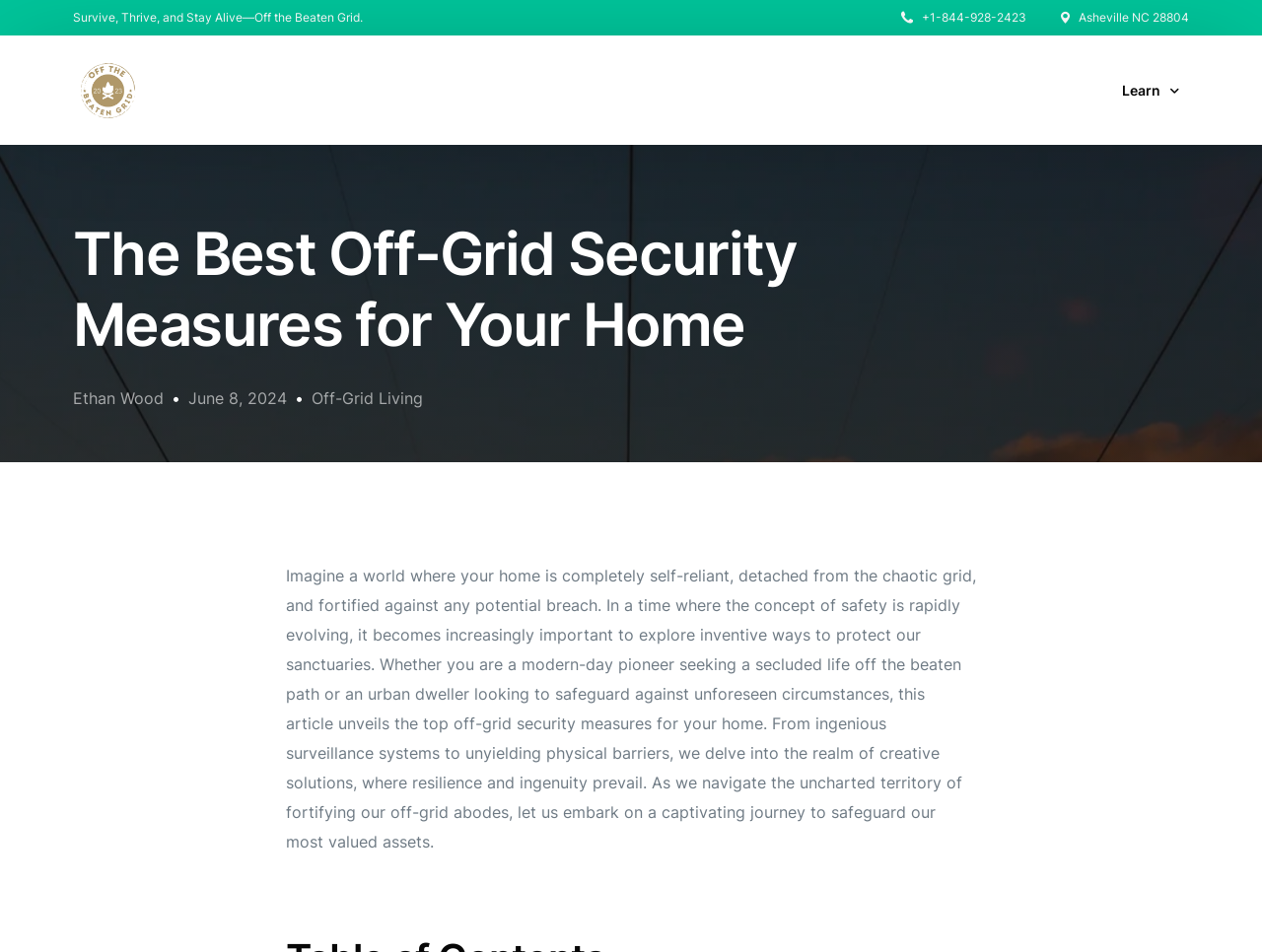Offer an in-depth caption of the entire webpage.

The webpage is about off-grid security measures for homeowners, with a focus on creative solutions for protecting one's home. At the top, there is a header section with the website's name "Off The Beaten Grid" and a tagline "Survive, Thrive, and Stay Alive—Off the Beaten Grid." Below this, there is a contact section with a phone number and address. 

To the right of the contact section, there is a link to the website's homepage, accompanied by a small logo image. Further down, there is a prominent heading that reads "The Best Off-Grid Security Measures for Your Home." 

Below the heading, there is an author section with the name "Ethan Wood" and a publication date "June 8, 2024." Next to the author section, there is a category link labeled "Off-Grid Living." 

The main content of the webpage is a lengthy article that discusses the importance of off-grid security measures in today's world. The article is divided into several paragraphs and explores various creative solutions for protecting one's home, including surveillance systems and physical barriers. The tone of the article is informative and encouraging, urging readers to take steps to safeguard their homes.